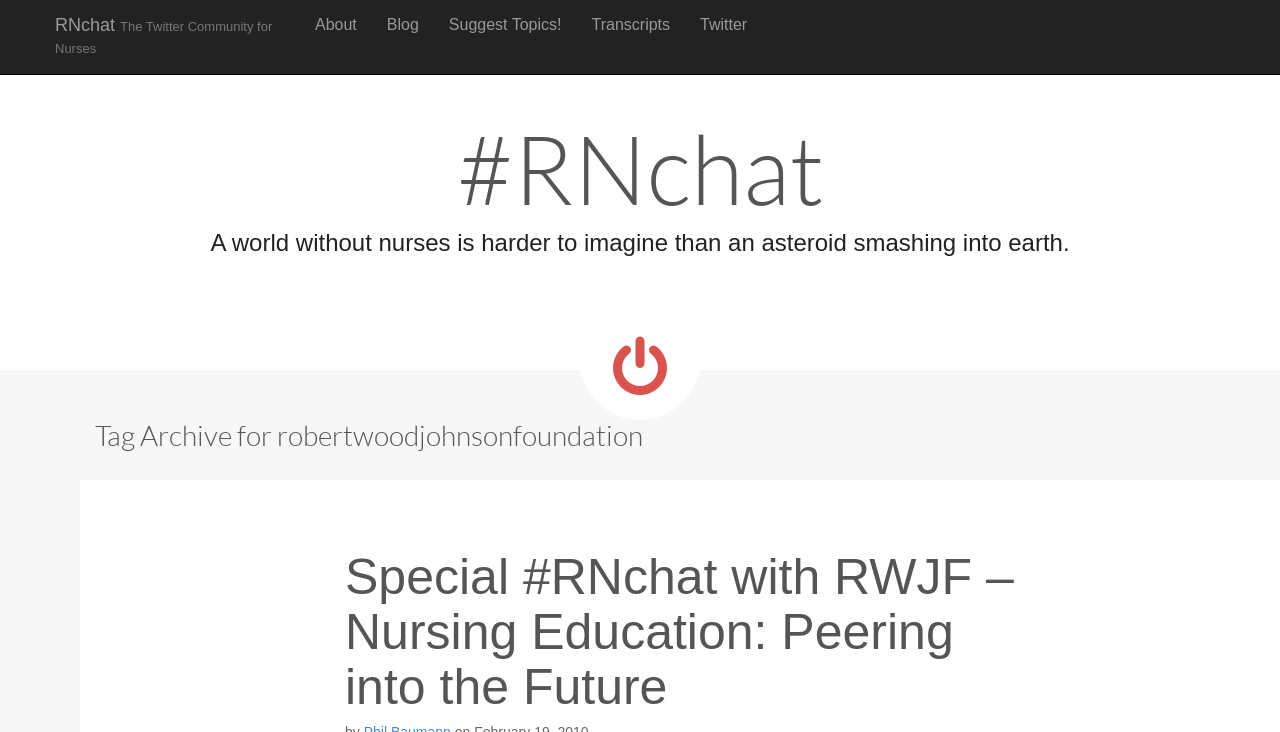What is the name of the Twitter community?
Could you give a comprehensive explanation in response to this question?

The question can be answered by looking at the link 'RNchat The Twitter Community for Nurses' at the top of the webpage, which suggests that RNchat is the name of the Twitter community.